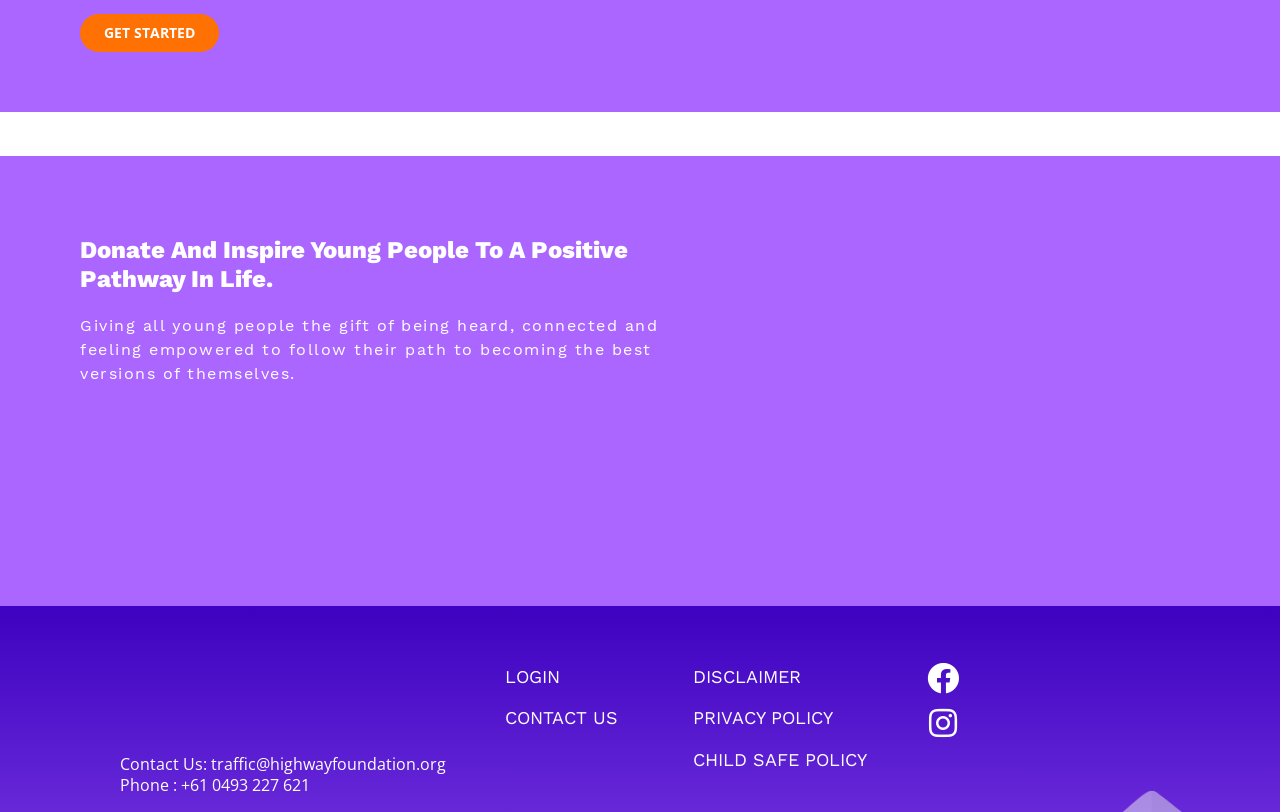What is the purpose of this website?
Can you provide an in-depth and detailed response to the question?

Based on the headings on the webpage, it appears that the website is focused on donating and inspiring young people to follow a positive pathway in life, and giving them the gift of being heard, connected, and empowered to become the best versions of themselves.